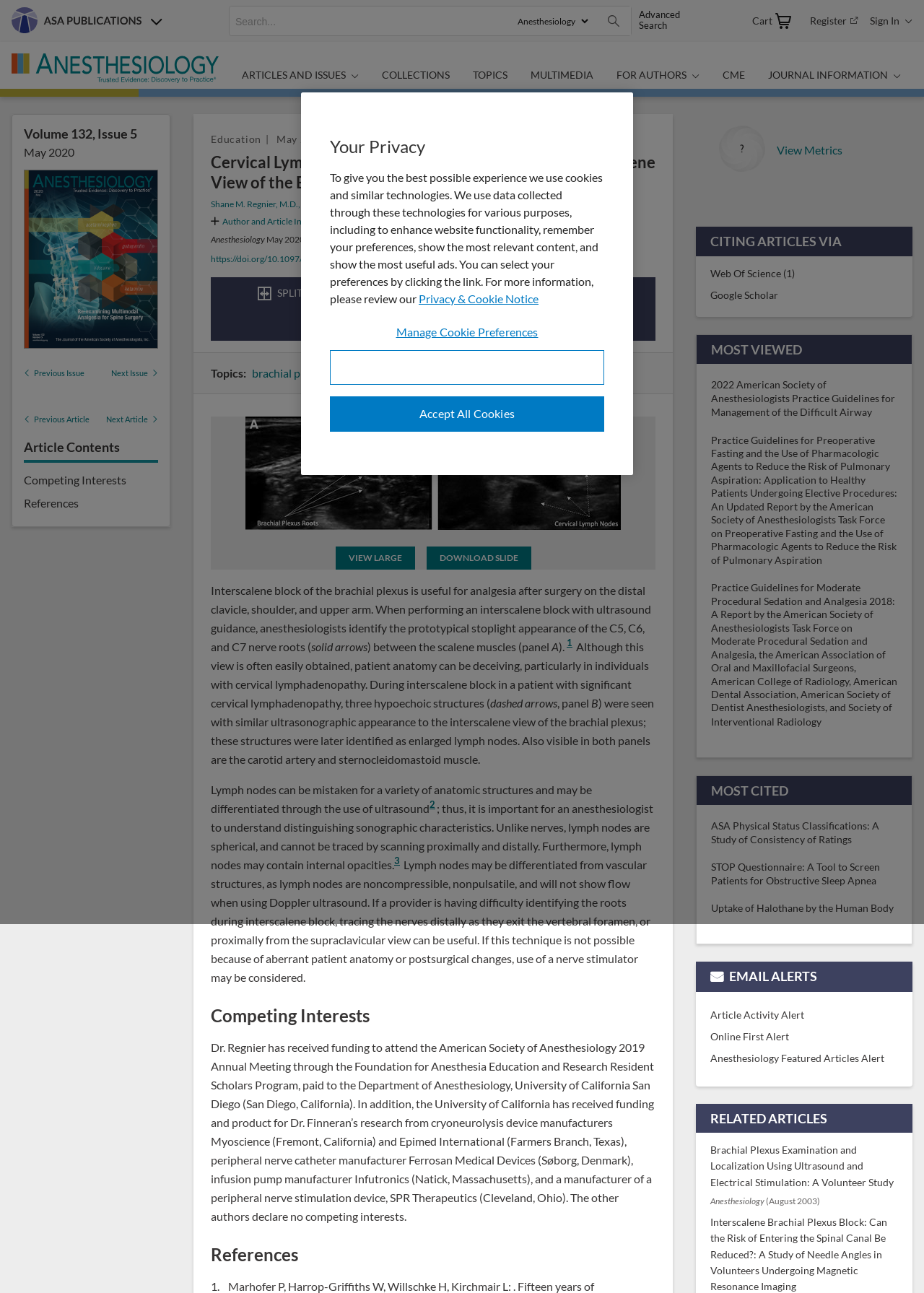Determine the bounding box of the UI element mentioned here: "Service". The coordinates must be in the format [left, top, right, bottom] with values ranging from 0 to 1.

None